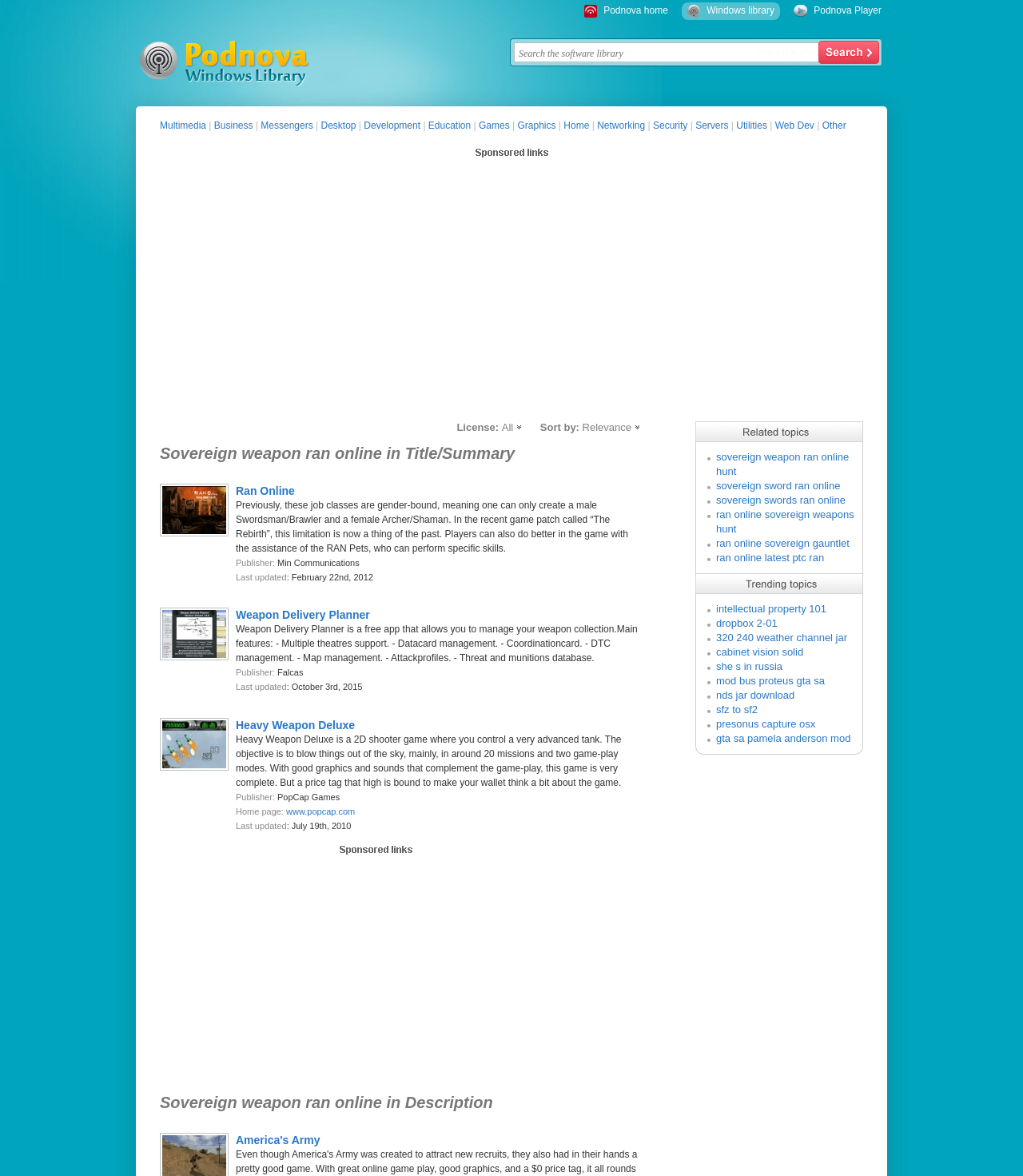How many related topics are listed?
Please provide a detailed answer to the question.

There are 6 related topics listed, which are 'sovereign weapon ran online hunt', 'sovereign sword ran online', 'sovereign swords ran online', 'ran online sovereign weapons hunt', 'ran online sovereign gauntlet', and 'ran online latest ptc ran'.